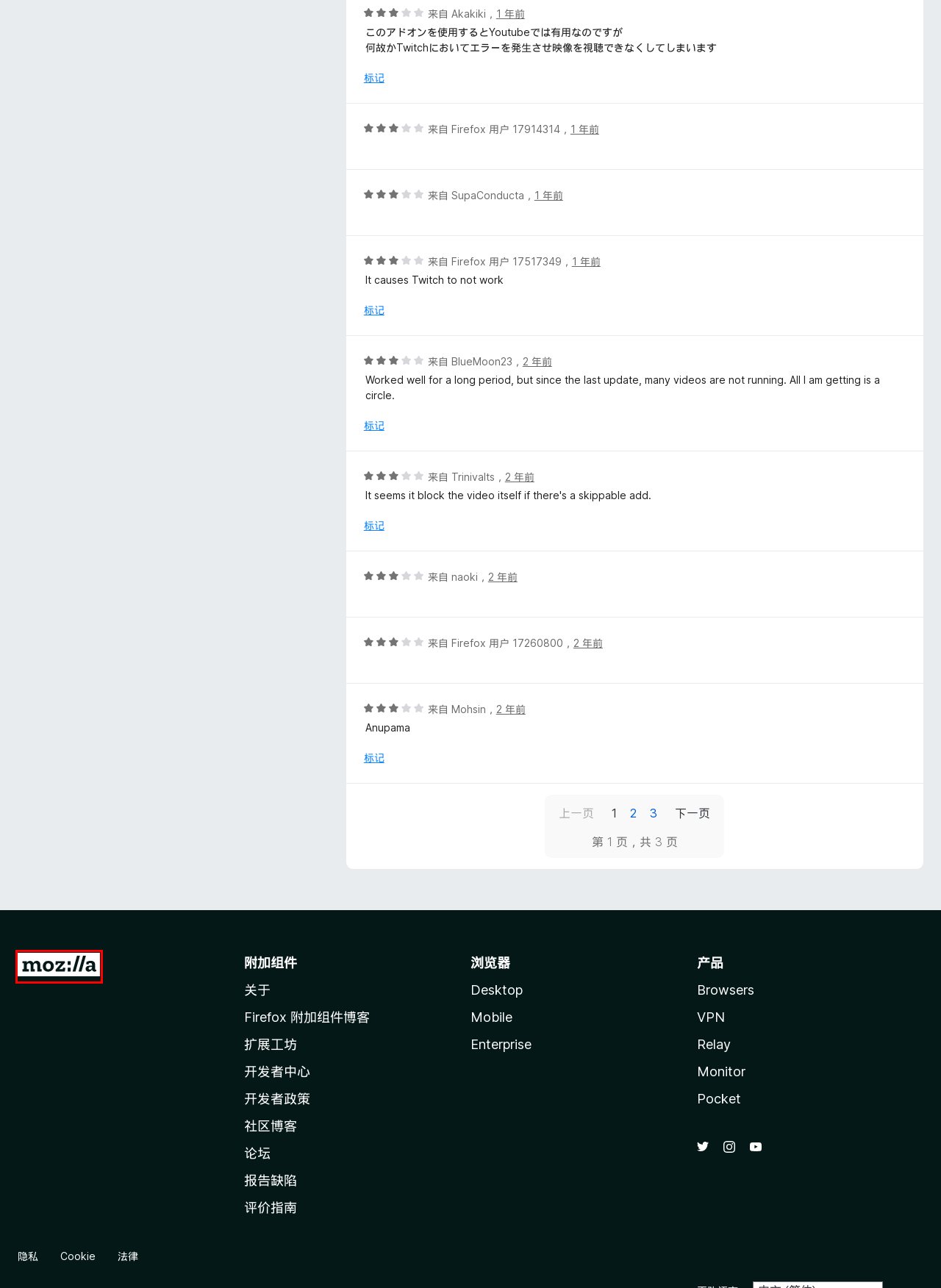Given a screenshot of a webpage with a red bounding box around a UI element, please identify the most appropriate webpage description that matches the new webpage after you click on the element. Here are the candidates:
A. Mozilla Add-ons Community Blog -
B. Firefox Extension Workshop | Get help creating & publishing Firefox extensions.
C. Firefox mobile browsers put your privacy first
D. Internet for people, not profit — Mozilla Global
E. Add-on Policies | Firefox Extension Workshop
F. AMO Policies — Mozilla
G. Contact us - Mozilla | MDN
H. Get Mozilla VPN  — Mozilla (US)

D